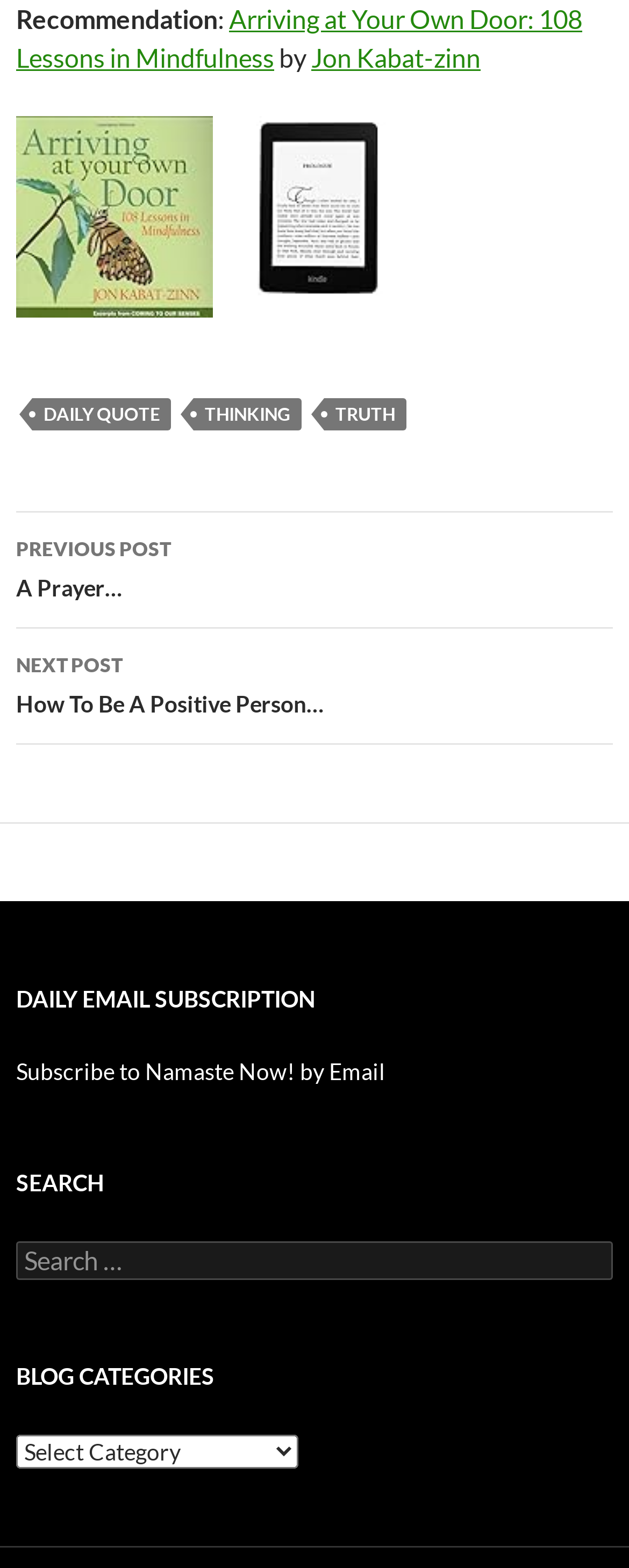Who is the author of the recommended book?
Please look at the screenshot and answer using one word or phrase.

Jon Kabat-zinn